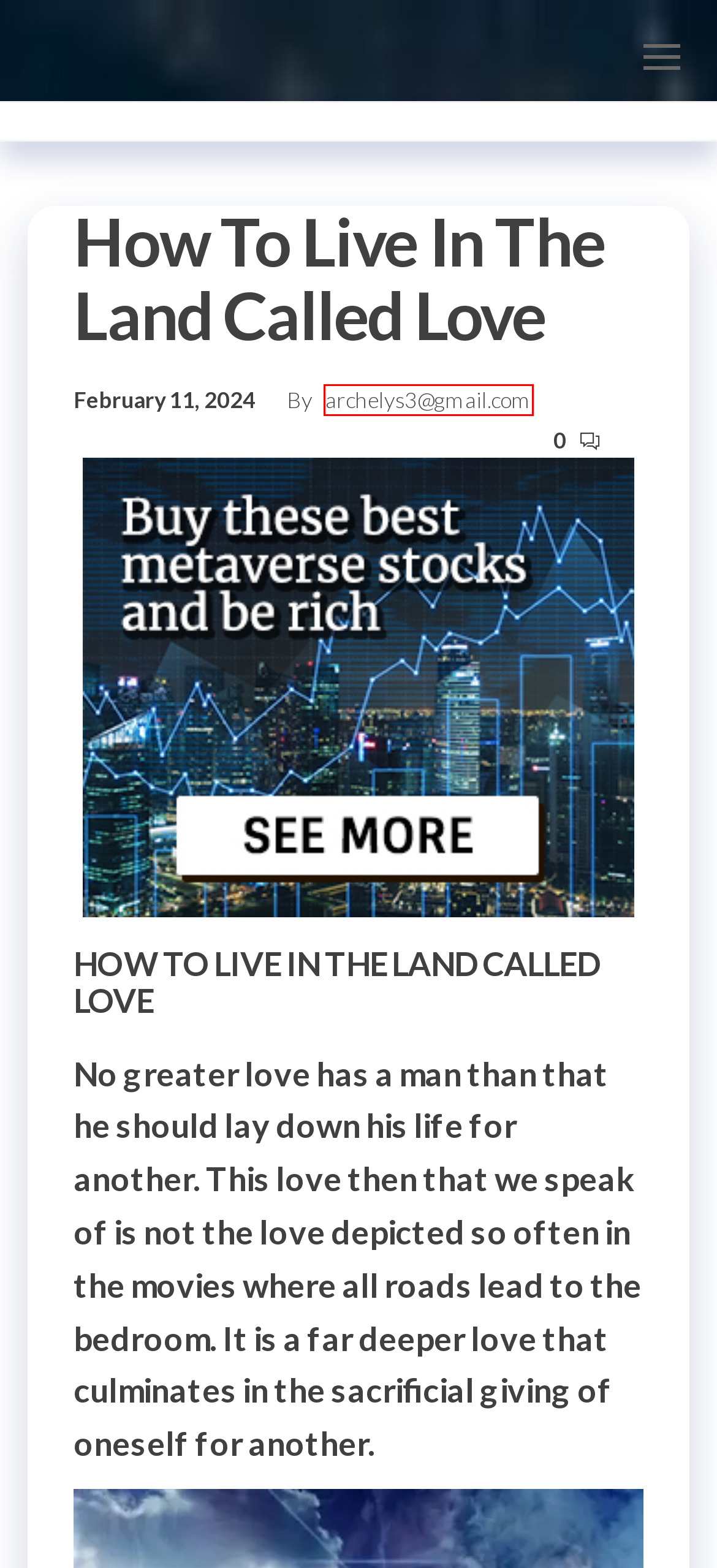You are given a screenshot of a webpage within which there is a red rectangle bounding box. Please choose the best webpage description that matches the new webpage after clicking the selected element in the bounding box. Here are the options:
A. The Way To Aim Far Beyond Your Capability - archely
B. March, 2023 - archely
C. To Be Full You Must First Be Empty - archely
D. The Value Of Being Truly Grateful - archely
E. archely
F. April, 2024 - archely
G. archelys3@gmail.com - archely
H. January, 2023 - archely

G